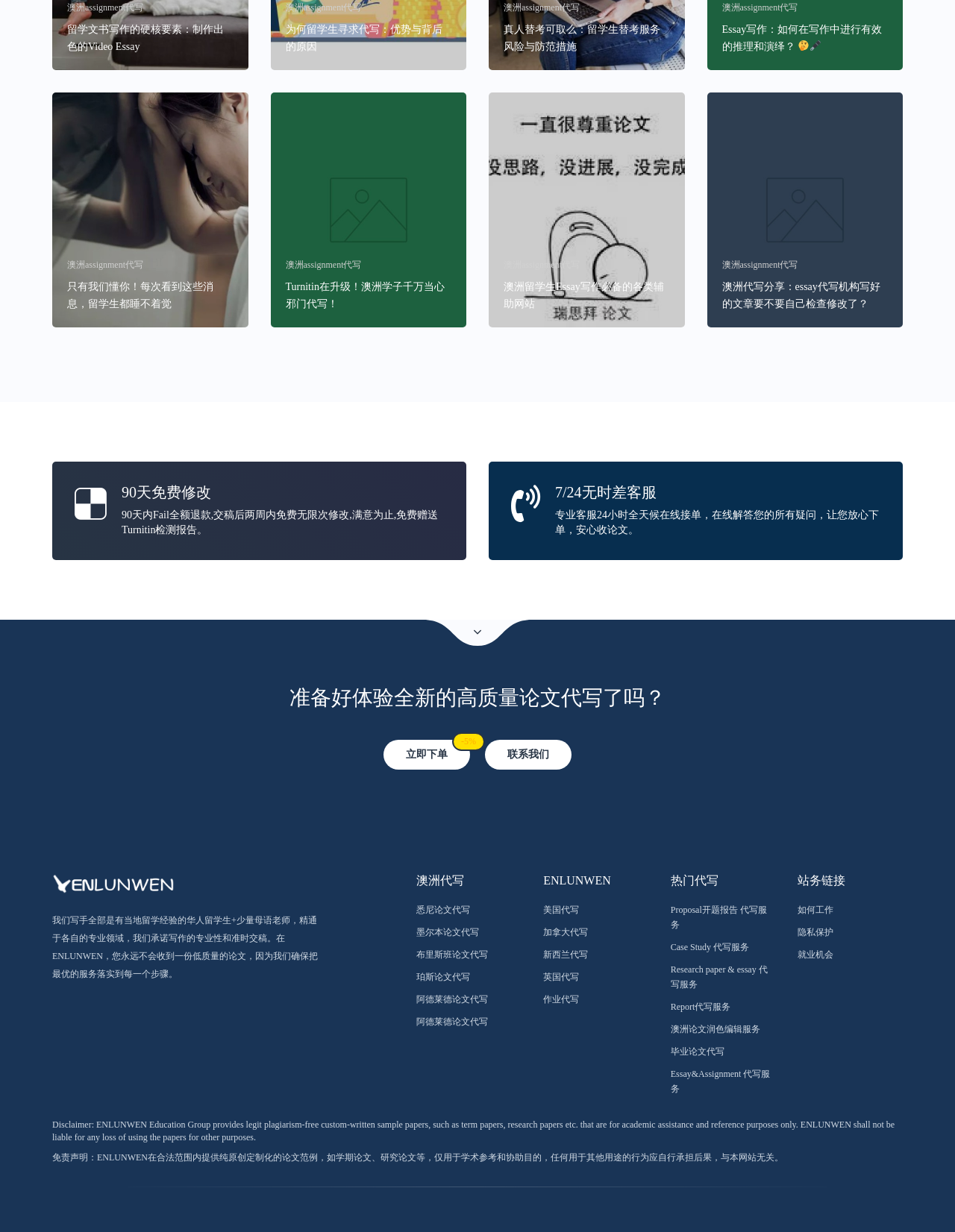Specify the bounding box coordinates of the area to click in order to execute this command: 'Explore the essay writing services for Australian students'. The coordinates should consist of four float numbers ranging from 0 to 1, and should be formatted as [left, top, right, bottom].

[0.436, 0.709, 0.545, 0.72]